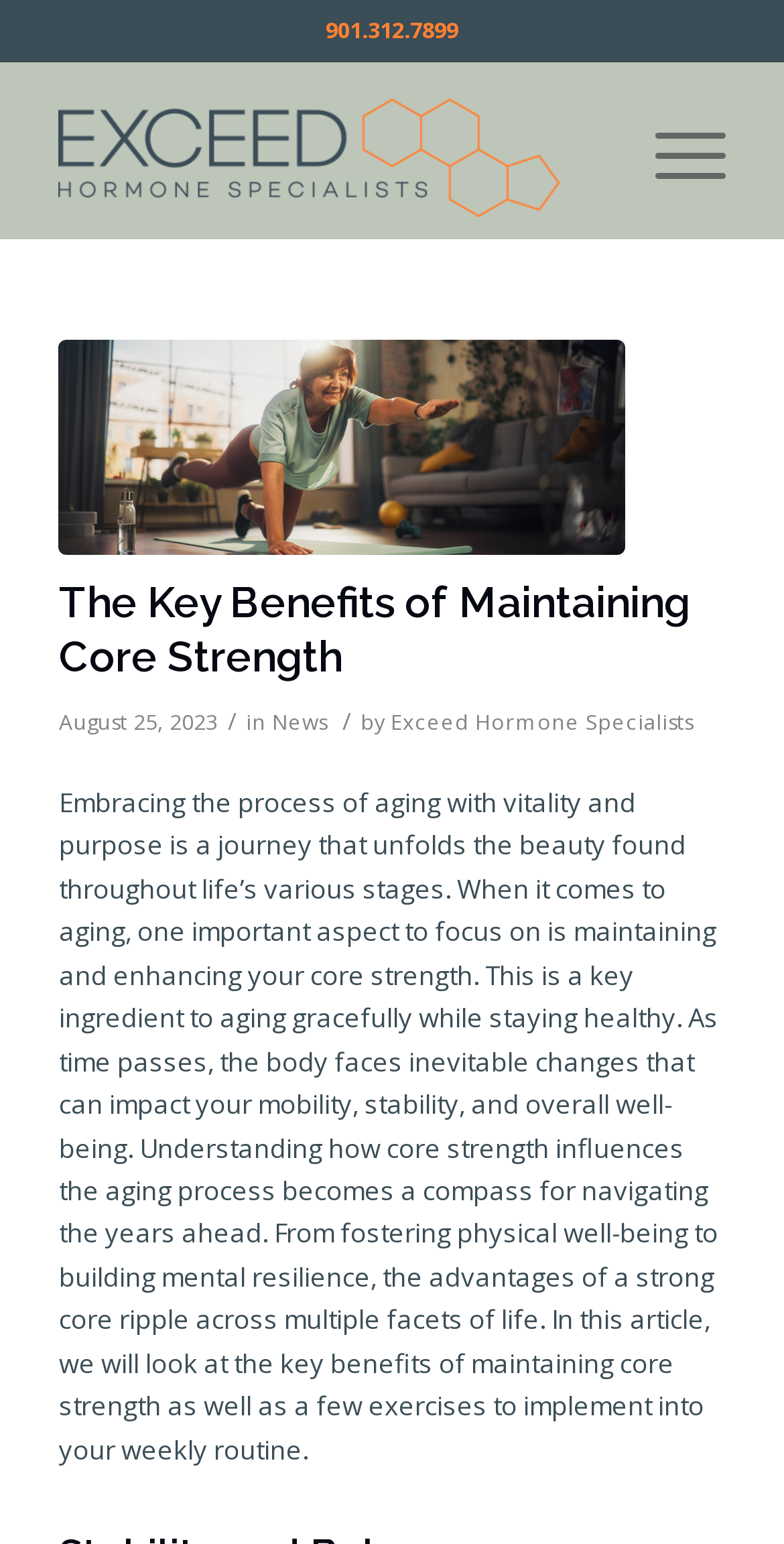Please find and generate the text of the main heading on the webpage.

The Key Benefits of Maintaining Core Strength